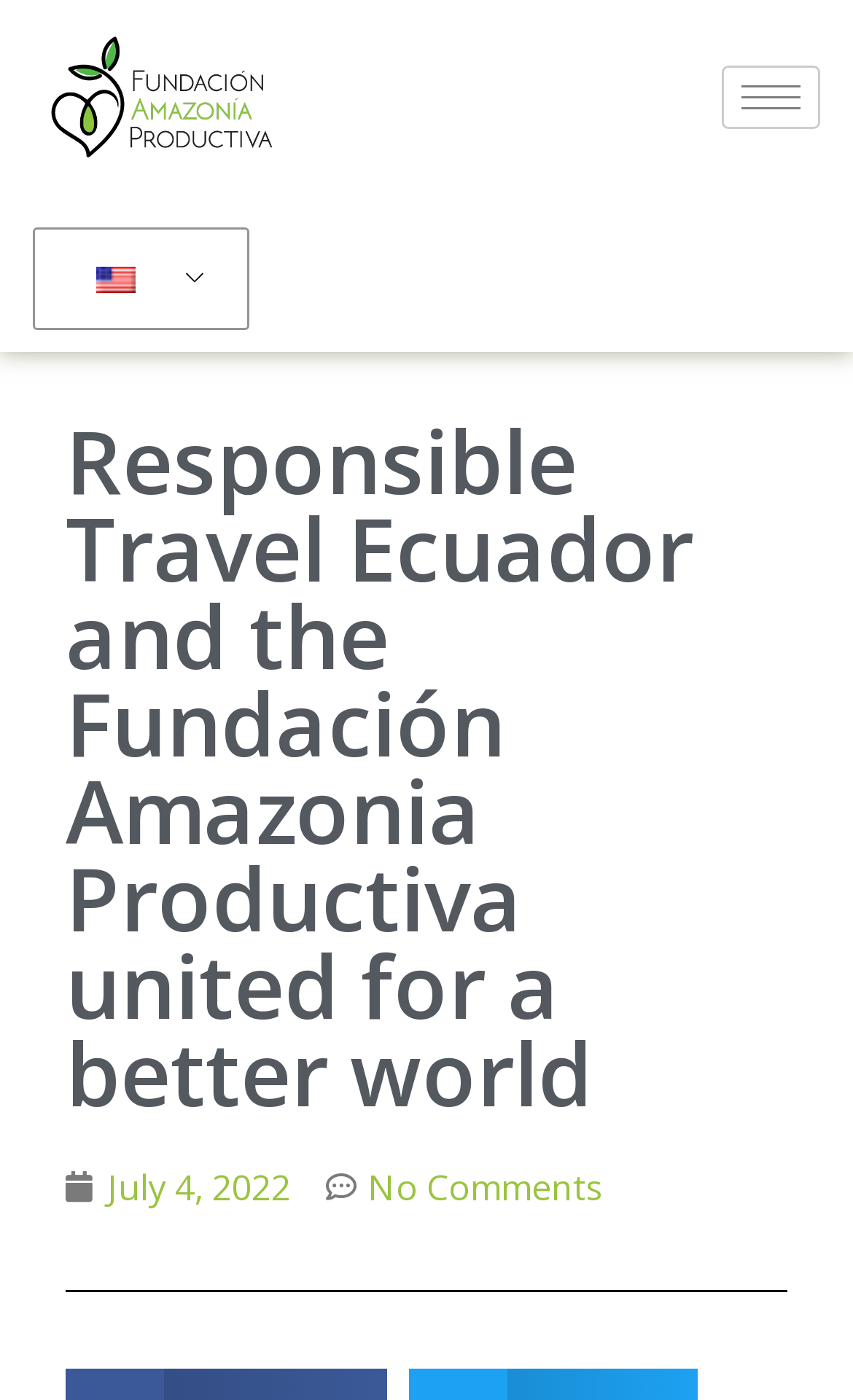What is the language of the webpage?
Please provide a comprehensive answer based on the details in the screenshot.

I inferred this from the 'en_US' link on the webpage, which suggests that the language of the webpage is English.